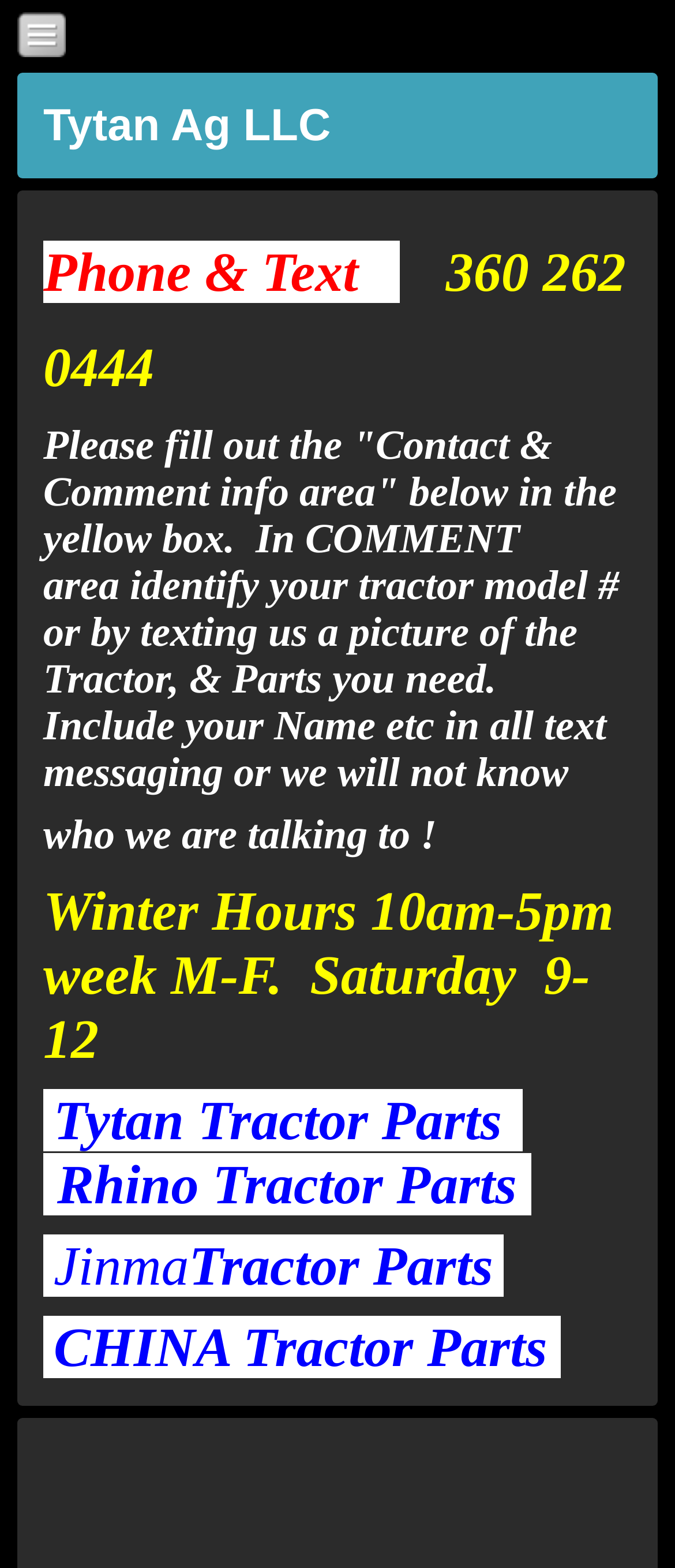What are the winter hours? Observe the screenshot and provide a one-word or short phrase answer.

10am-5pm M-F, 9-12 Sat